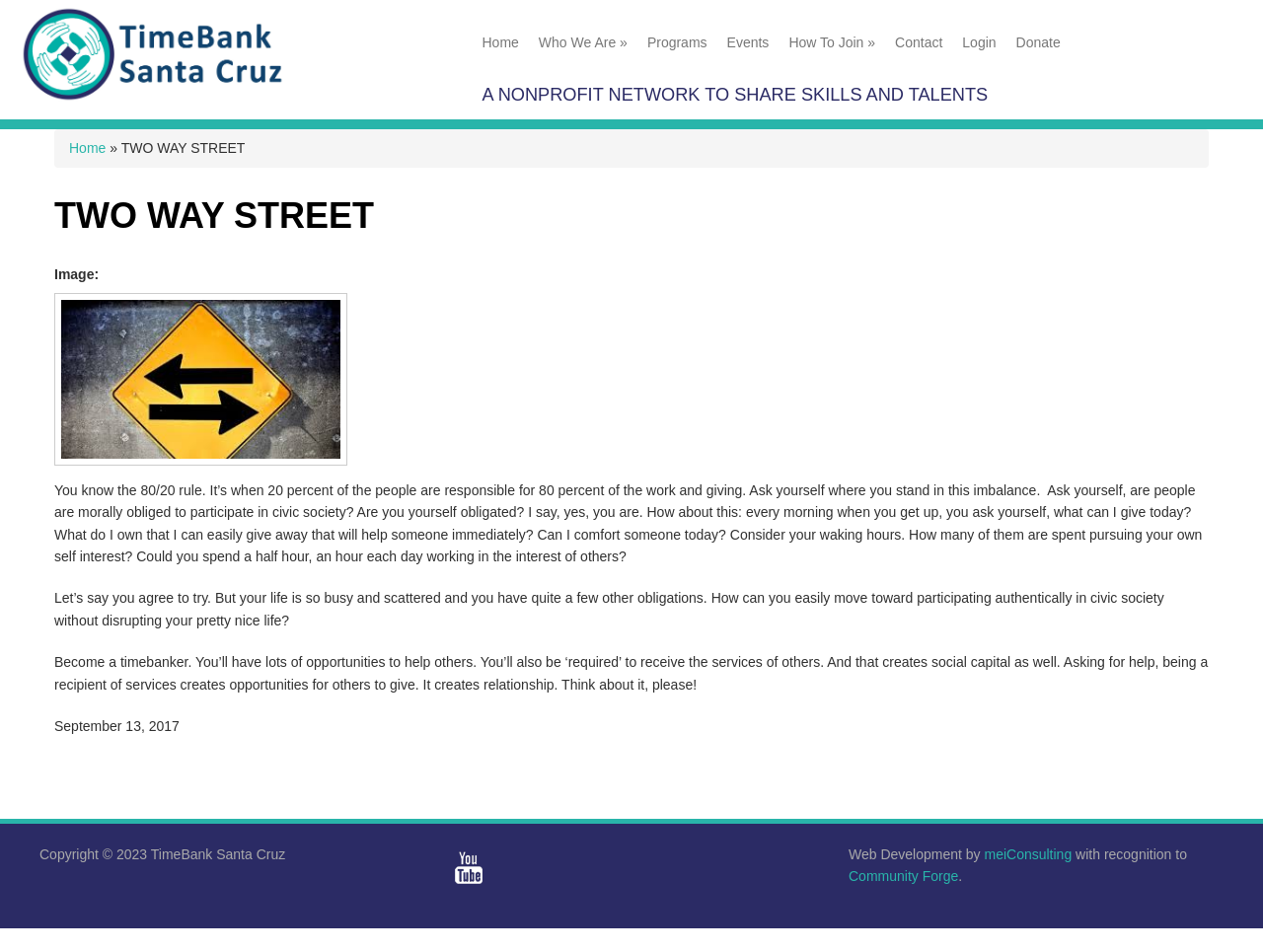Given the element description: "Community Forge", predict the bounding box coordinates of this UI element. The coordinates must be four float numbers between 0 and 1, given as [left, top, right, bottom].

[0.672, 0.912, 0.759, 0.929]